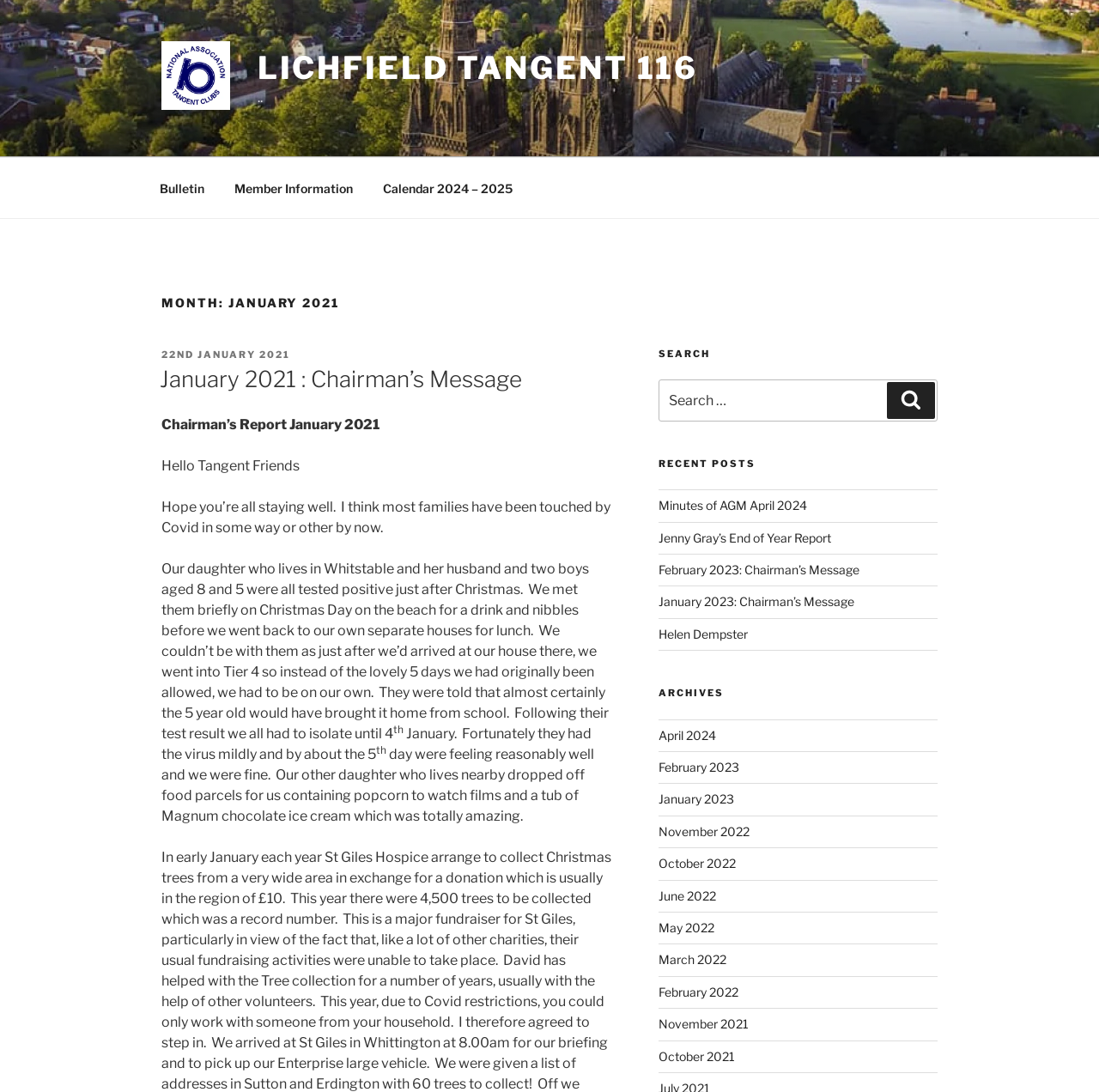What are the archives listed on the webpage?
Your answer should be a single word or phrase derived from the screenshot.

April 2024, February 2023, etc.